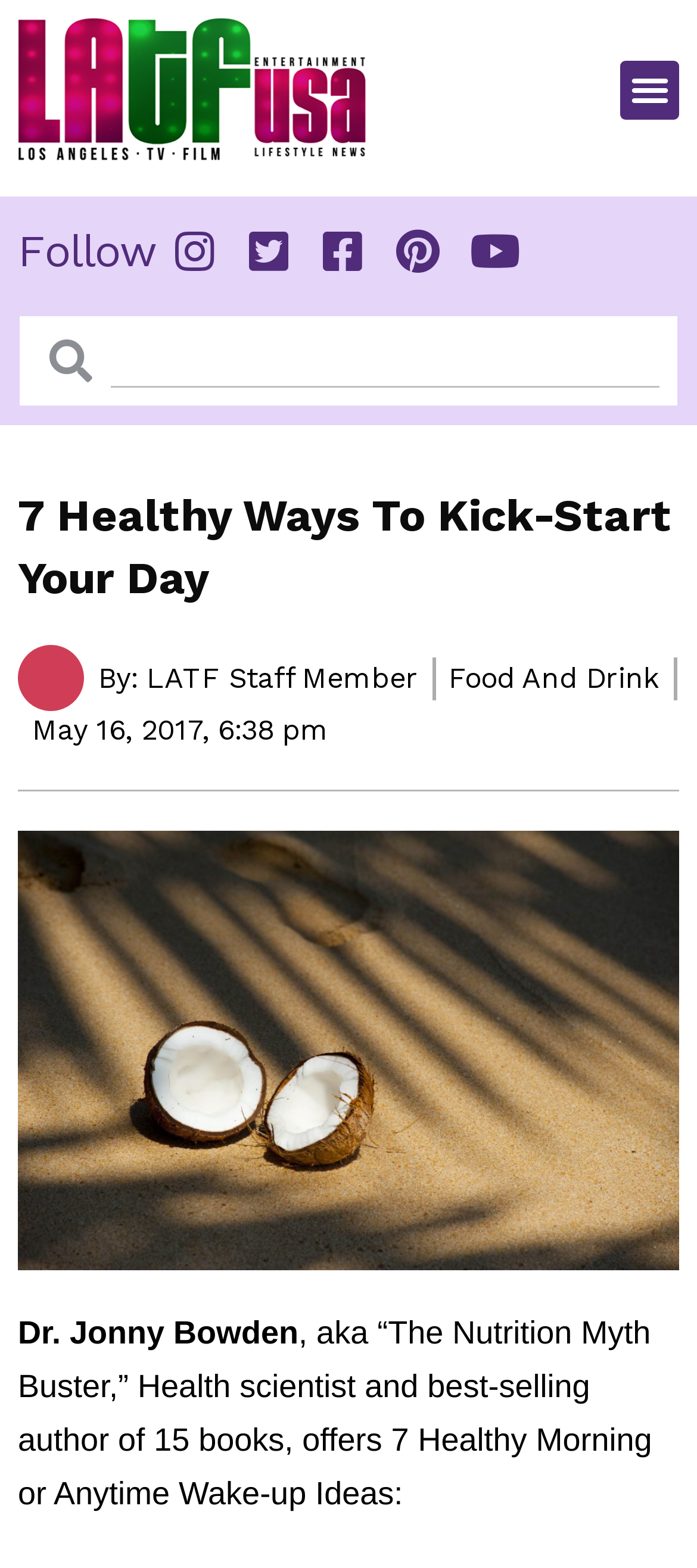Locate the UI element that matches the description Terms and Conditions in the webpage screenshot. Return the bounding box coordinates in the format (top-left x, top-left y, bottom-right x, bottom-right y), with values ranging from 0 to 1.

None